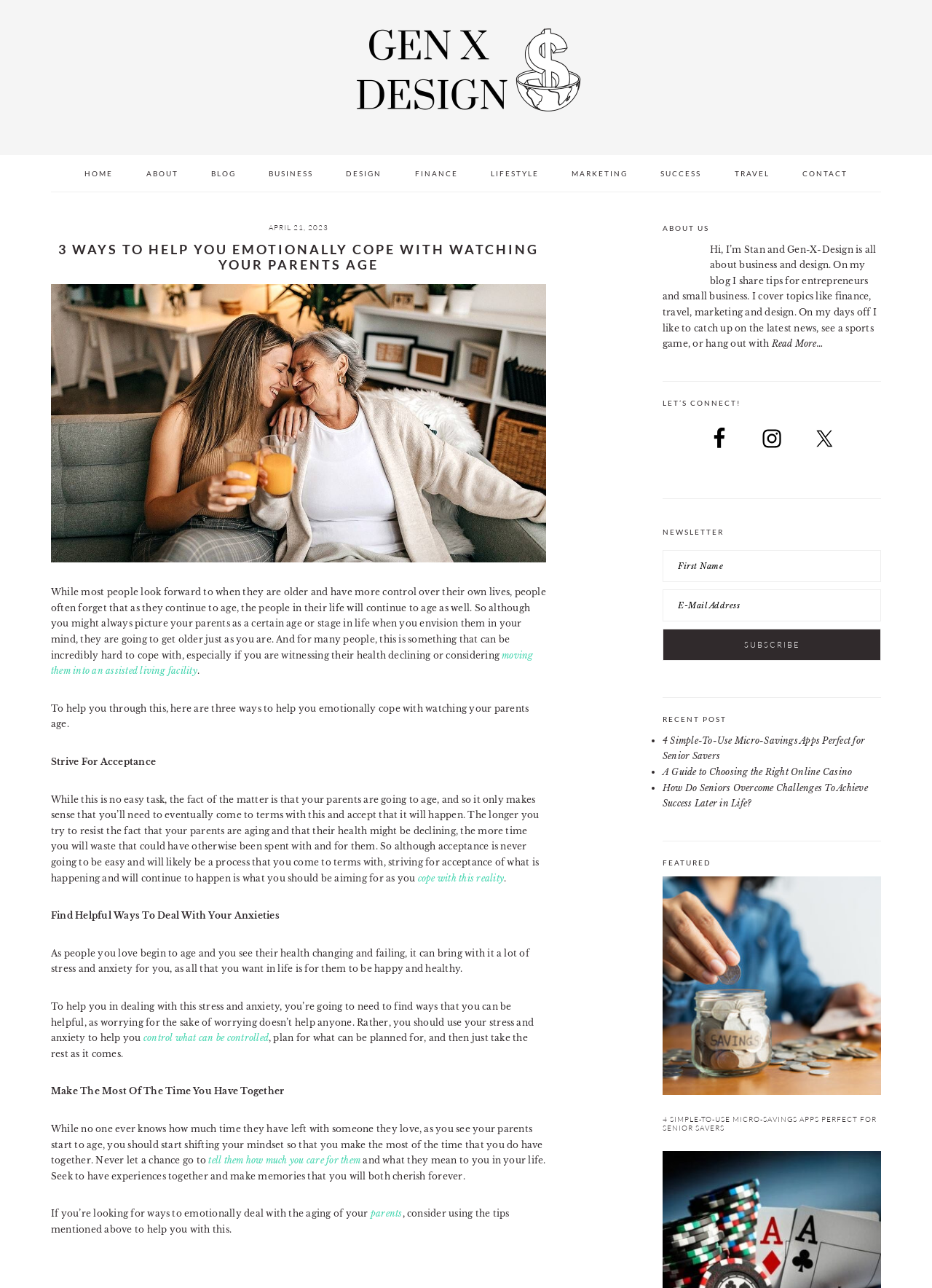Please specify the bounding box coordinates of the clickable region necessary for completing the following instruction: "Search for something". The coordinates must consist of four float numbers between 0 and 1, i.e., [left, top, right, bottom].

None